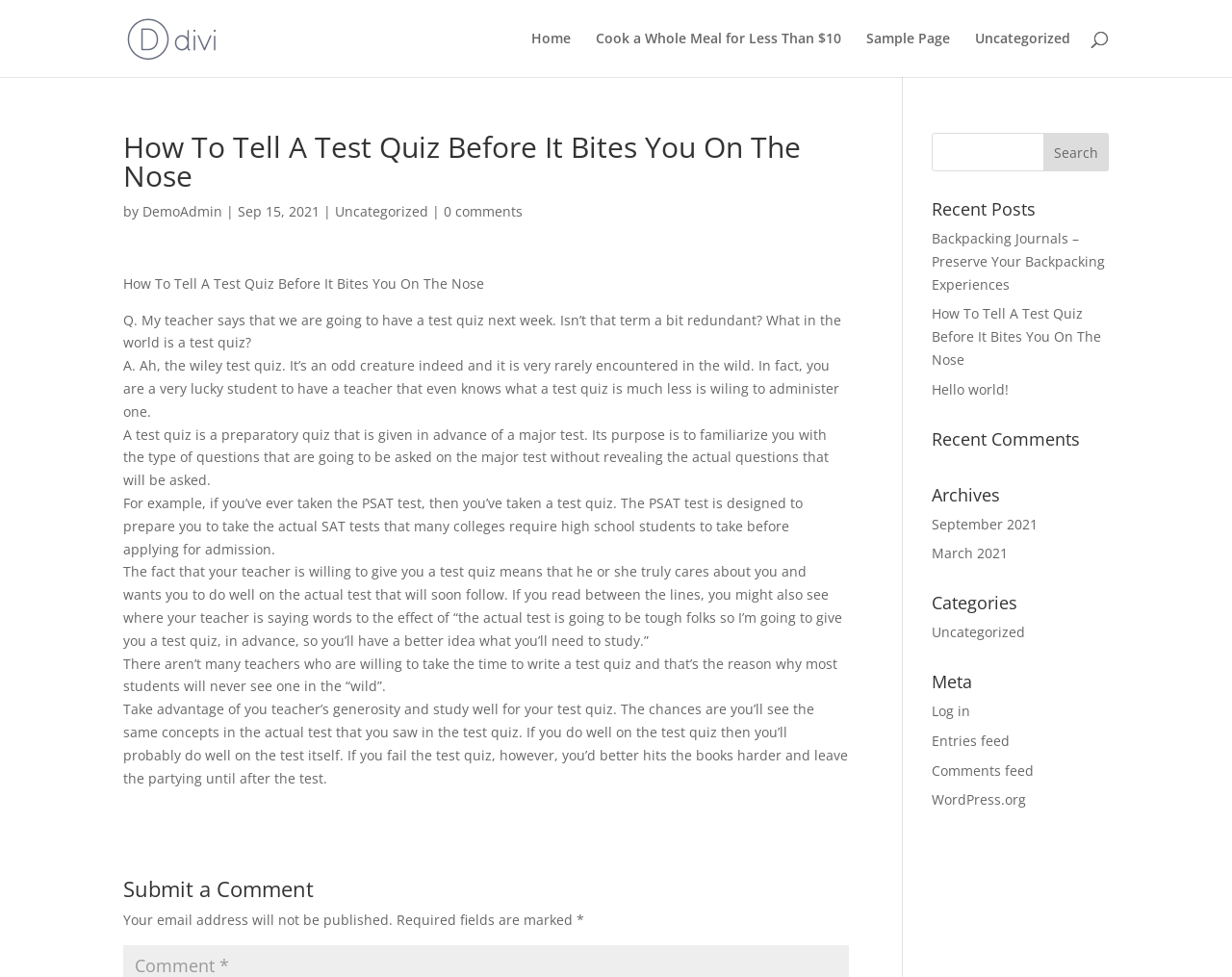Please find the bounding box coordinates of the element's region to be clicked to carry out this instruction: "Search for something".

[0.1, 0.0, 0.9, 0.001]